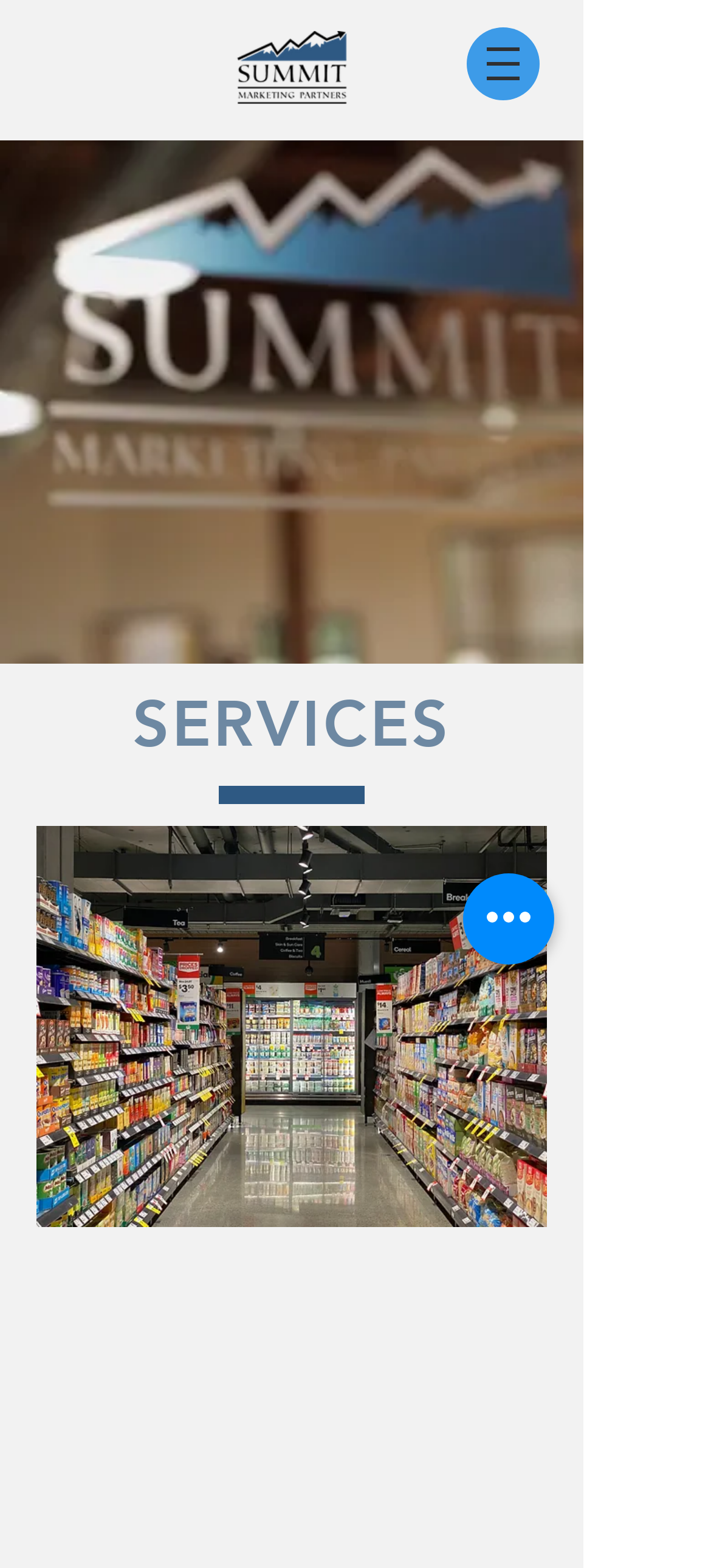What is the purpose of the button?
Please provide a detailed answer to the question.

I found a button element with the description 'Quick actions' which implies that it provides quick access to certain actions or features on the website.